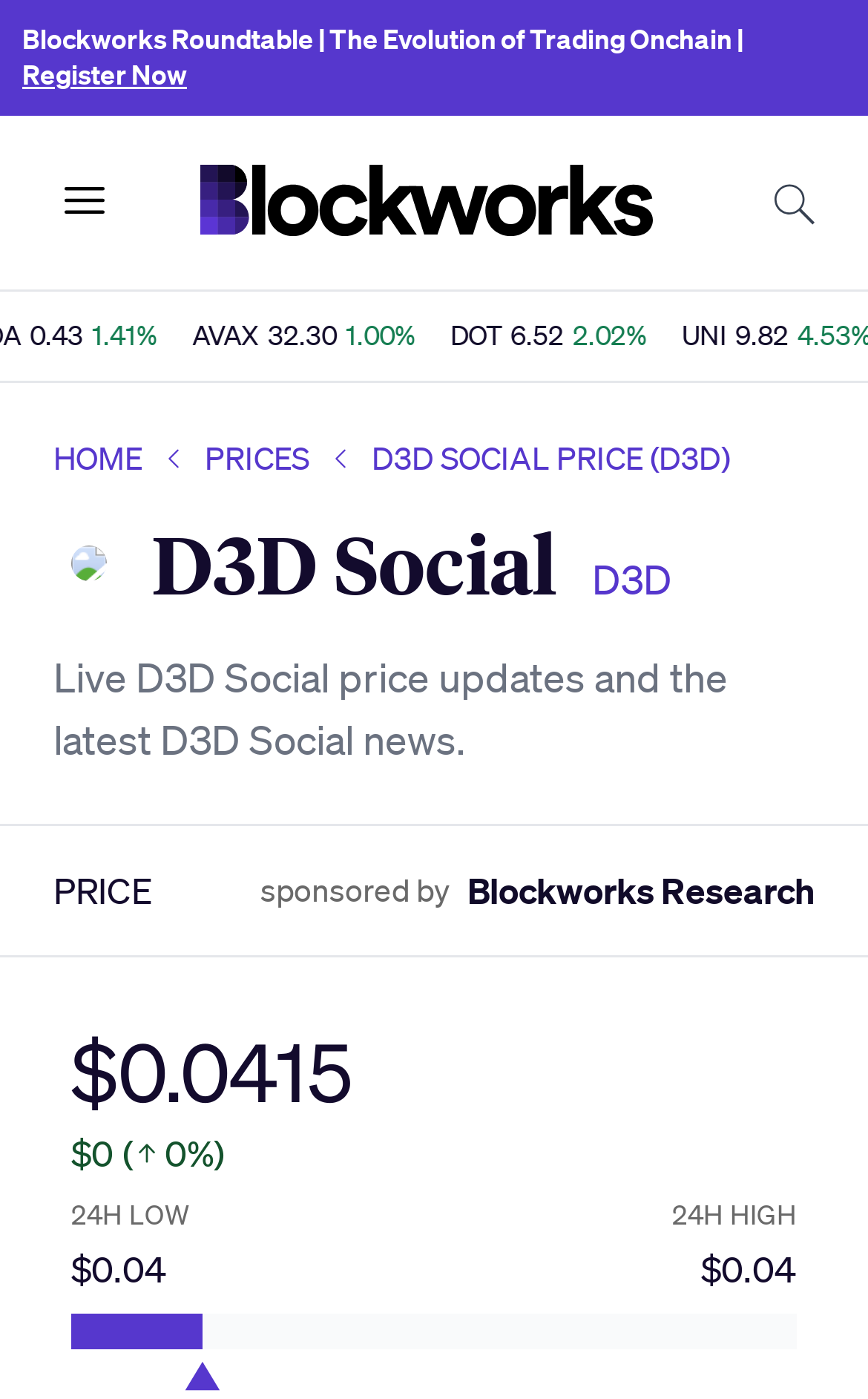Please predict the bounding box coordinates (top-left x, top-left y, bottom-right x, bottom-right y) for the UI element in the screenshot that fits the description: Register Now

[0.026, 0.04, 0.215, 0.067]